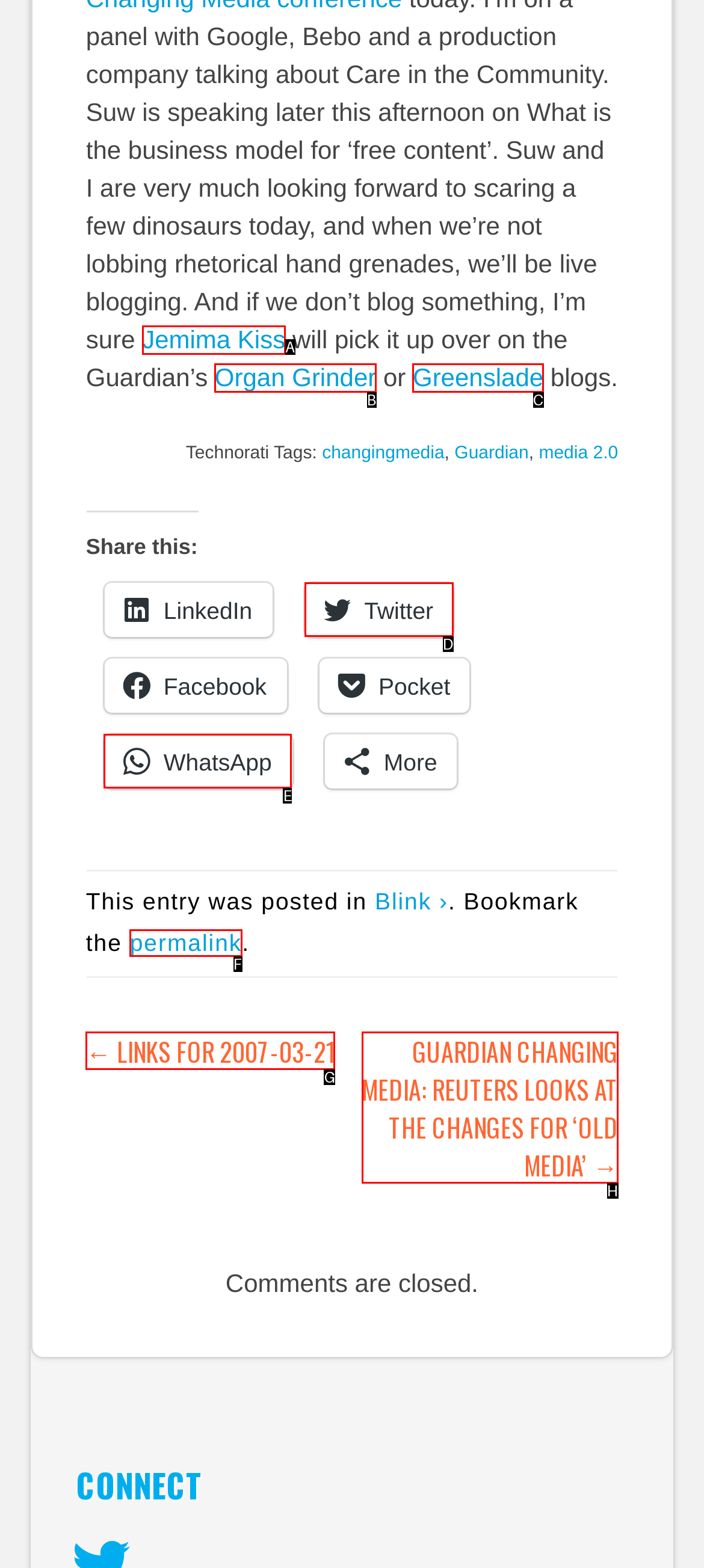Identify the matching UI element based on the description: Organ Grinder
Reply with the letter from the available choices.

B